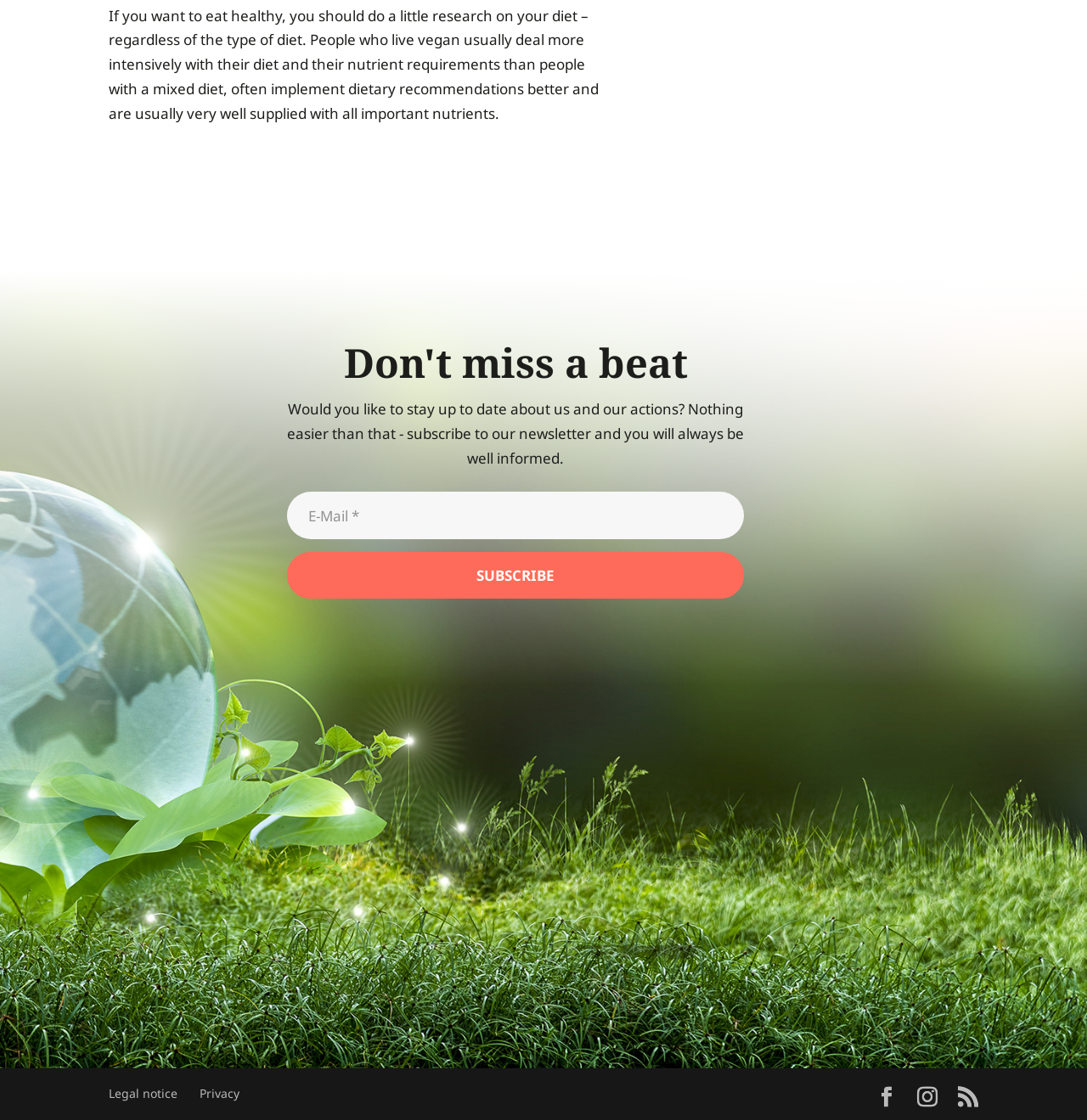Answer this question in one word or a short phrase: What are the available options at the bottom of the page?

Legal notice, Privacy